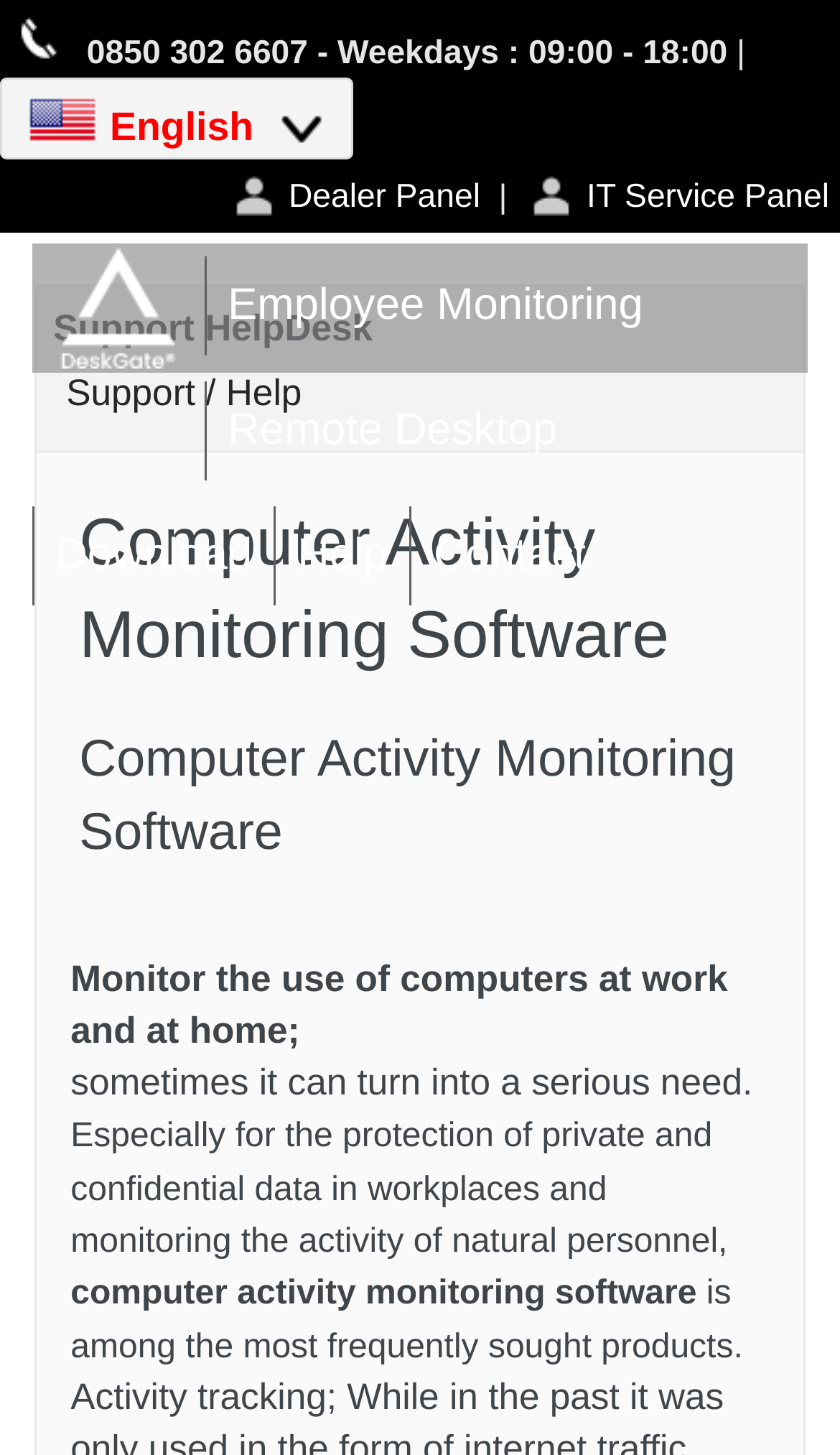Determine the bounding box coordinates for the UI element described. Format the coordinates as (top-left x, top-left y, bottom-right x, bottom-right y) and ensure all values are between 0 and 1. Element description: Help

[0.326, 0.348, 0.488, 0.416]